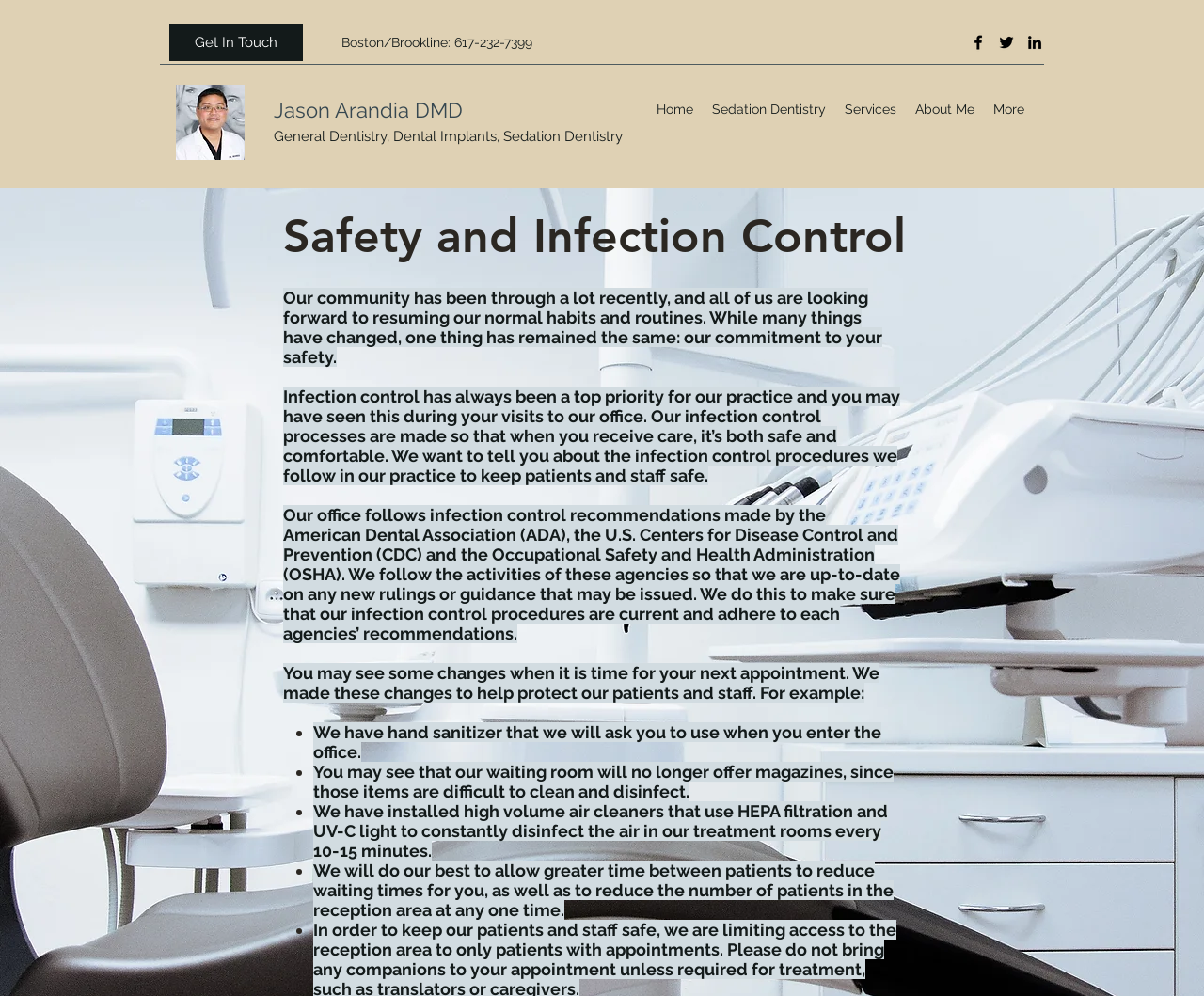Please identify the bounding box coordinates of the clickable area that will fulfill the following instruction: "Learn about Sedation Dentistry". The coordinates should be in the format of four float numbers between 0 and 1, i.e., [left, top, right, bottom].

[0.584, 0.095, 0.694, 0.124]